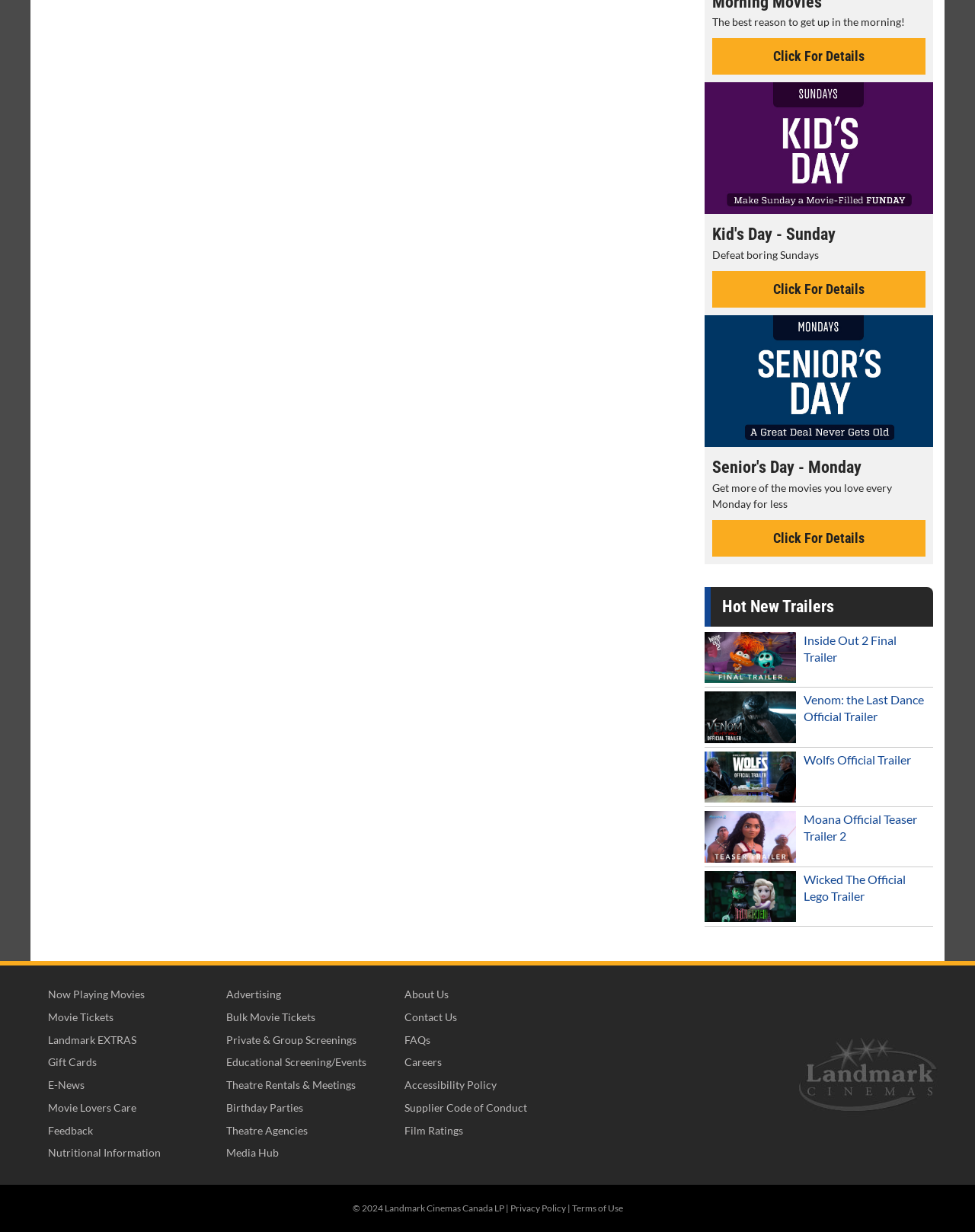From the element description Advertising, predict the bounding box coordinates of the UI element. The coordinates must be specified in the format (top-left x, top-left y, bottom-right x, bottom-right y) and should be within the 0 to 1 range.

[0.226, 0.799, 0.404, 0.815]